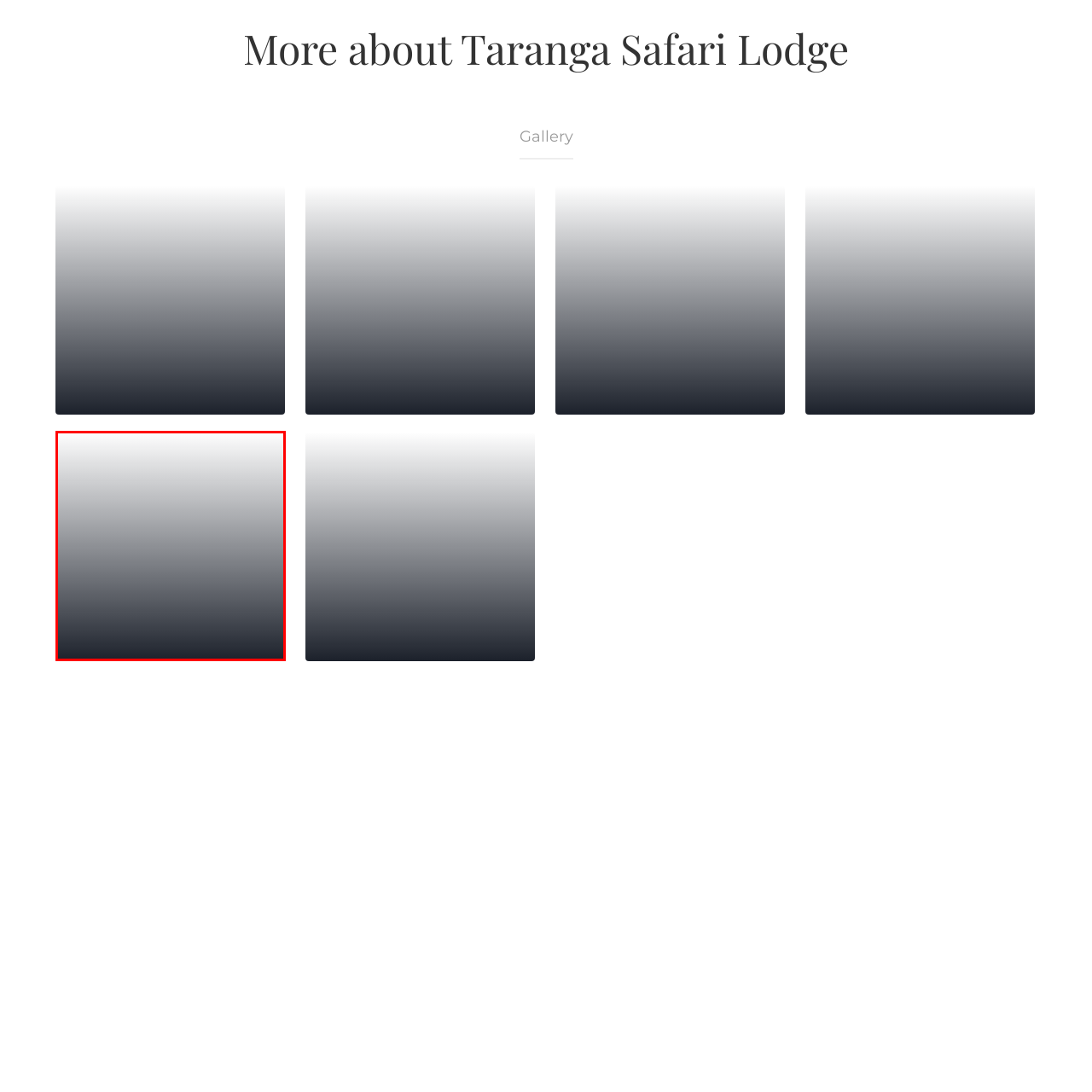What is the purpose of the gradient background?
Look closely at the image marked with a red bounding box and answer the question with as much detail as possible, drawing from the image.

The gradient background is suitable for showcasing content related to nature, adventure, or relaxation themes, and it enhances readability and adds depth.